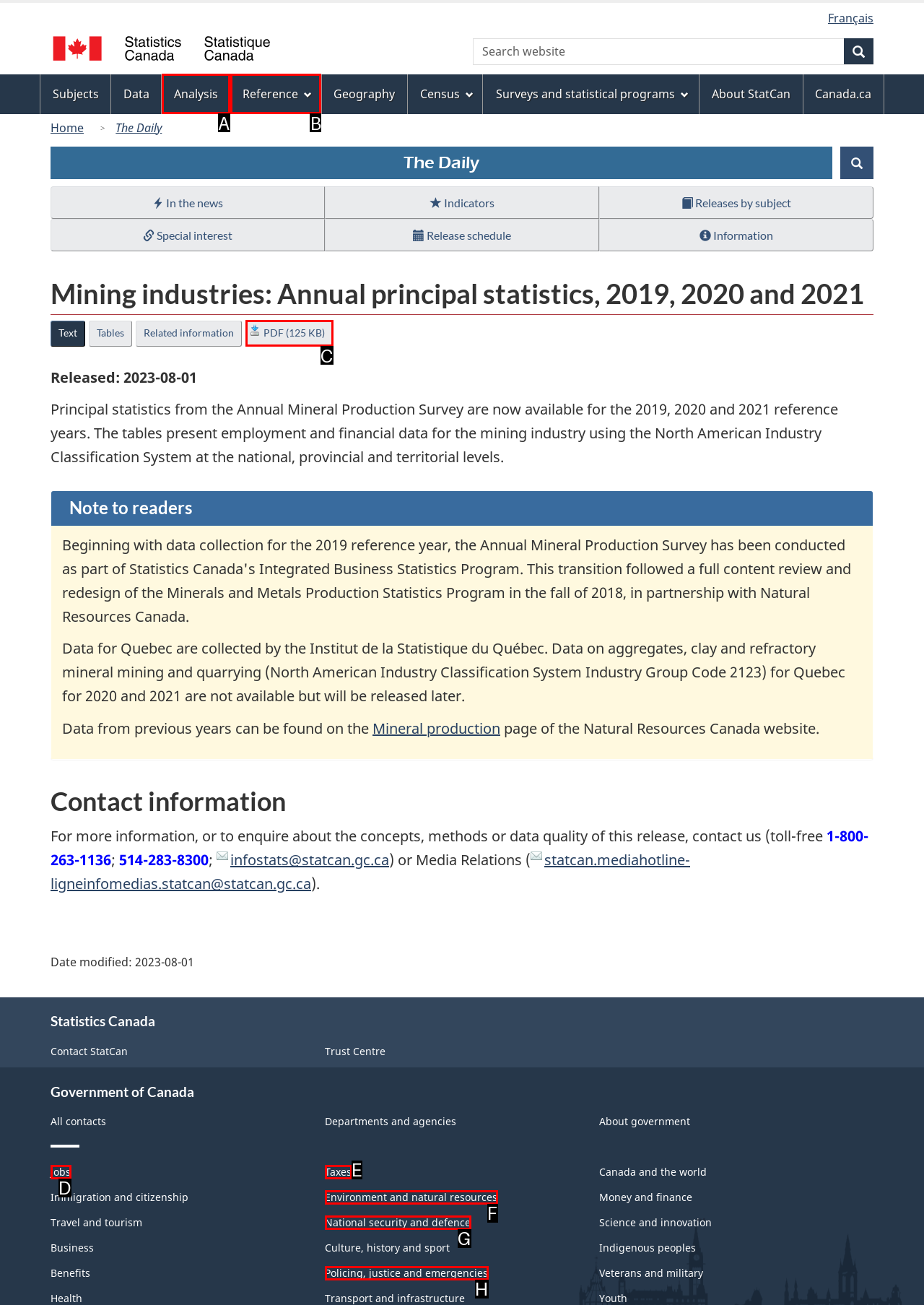Select the appropriate option that fits: Policing, justice and emergencies
Reply with the letter of the correct choice.

H